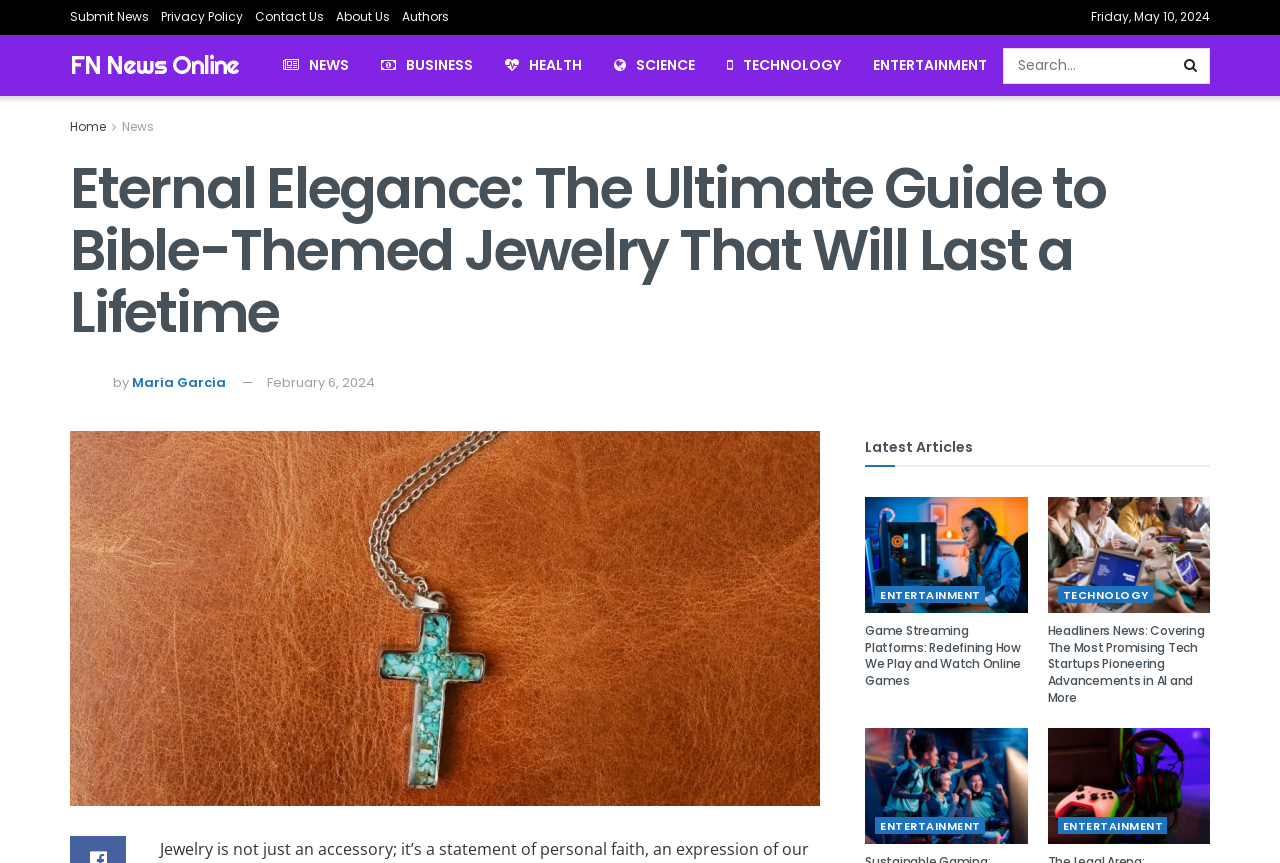Offer a detailed account of what is visible on the webpage.

This webpage appears to be a news website with a focus on various topics, including entertainment, technology, and more. At the top, there are several links to different sections of the website, including "Submit News", "Privacy Policy", "Contact Us", and "About Us". Below these links, there is a date displayed, "Friday, May 10, 2024".

To the right of the date, there is a section with several links to different categories, including "NEWS", "BUSINESS", "HEALTH", "SCIENCE", and "TECHNOLOGY". Next to these links, there is a search bar with a magnifying glass icon.

Below the search bar, there is a heading that reads "Eternal Elegance: The Ultimate Guide to Bible-Themed Jewelry That Will Last a Lifetime". This heading is accompanied by an image of a person, Maria Garcia, and a link to her profile. There is also a link to the date "February 6, 2024".

The main content of the webpage is divided into two columns. The left column features a large article with an image, which appears to be about Bible-themed jewelry. The right column is titled "Latest Articles" and features several smaller articles with images and links to different topics, including game streaming platforms, tech startups, and sustainable gaming.

Each of the smaller articles has a heading, a link to the full article, and a category label, such as "ENTERTAINMENT" or "TECHNOLOGY". The articles are arranged in a vertical list, with the most recent articles at the top.